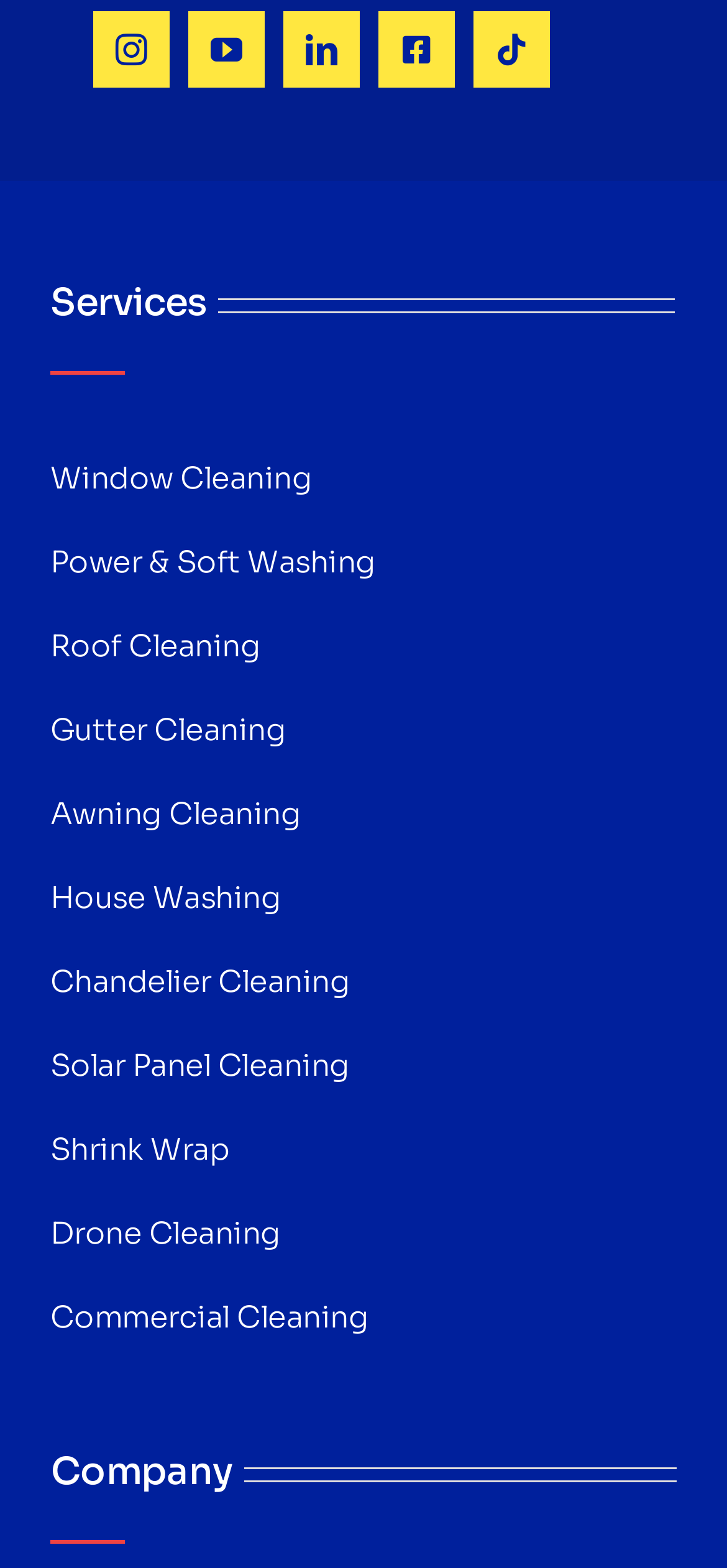How many services are listed under 'Services 2024'?
We need a detailed and meticulous answer to the question.

I counted the number of links under the 'Services 2024' navigation menu and found 12 services listed, including window cleaning, power washing, and drone cleaning.